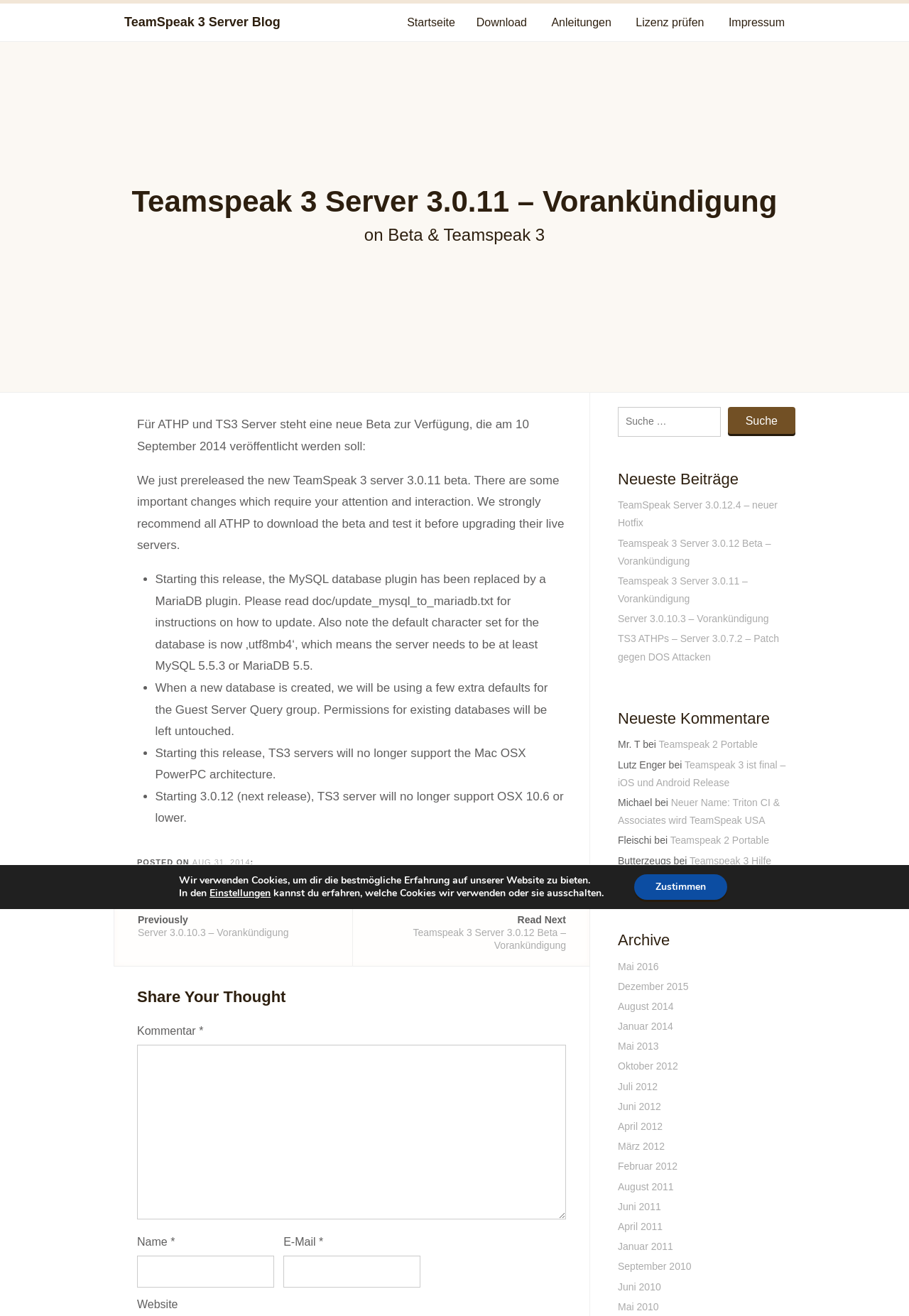Utilize the details in the image to thoroughly answer the following question: What is the default character set for the database?

The default character set for the database can be found in the article section, where it is mentioned that 'the default character set for the database is now ‚utf8mb4‘, which means the server needs to be at least MySQL 5.5.3 or MariaDB 5.5'.